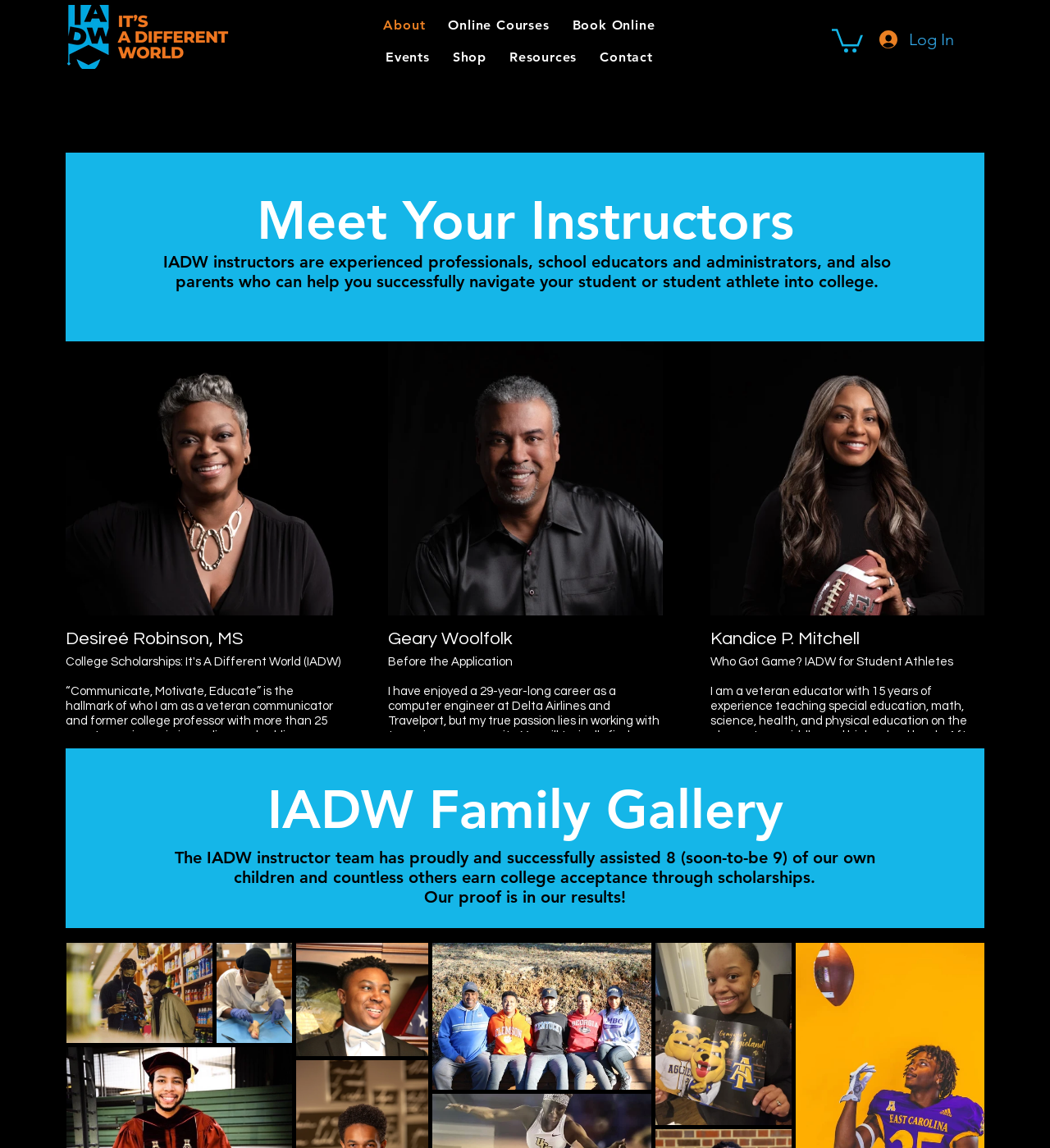Kindly provide the bounding box coordinates of the section you need to click on to fulfill the given instruction: "Log In to the website".

[0.827, 0.02, 0.912, 0.049]